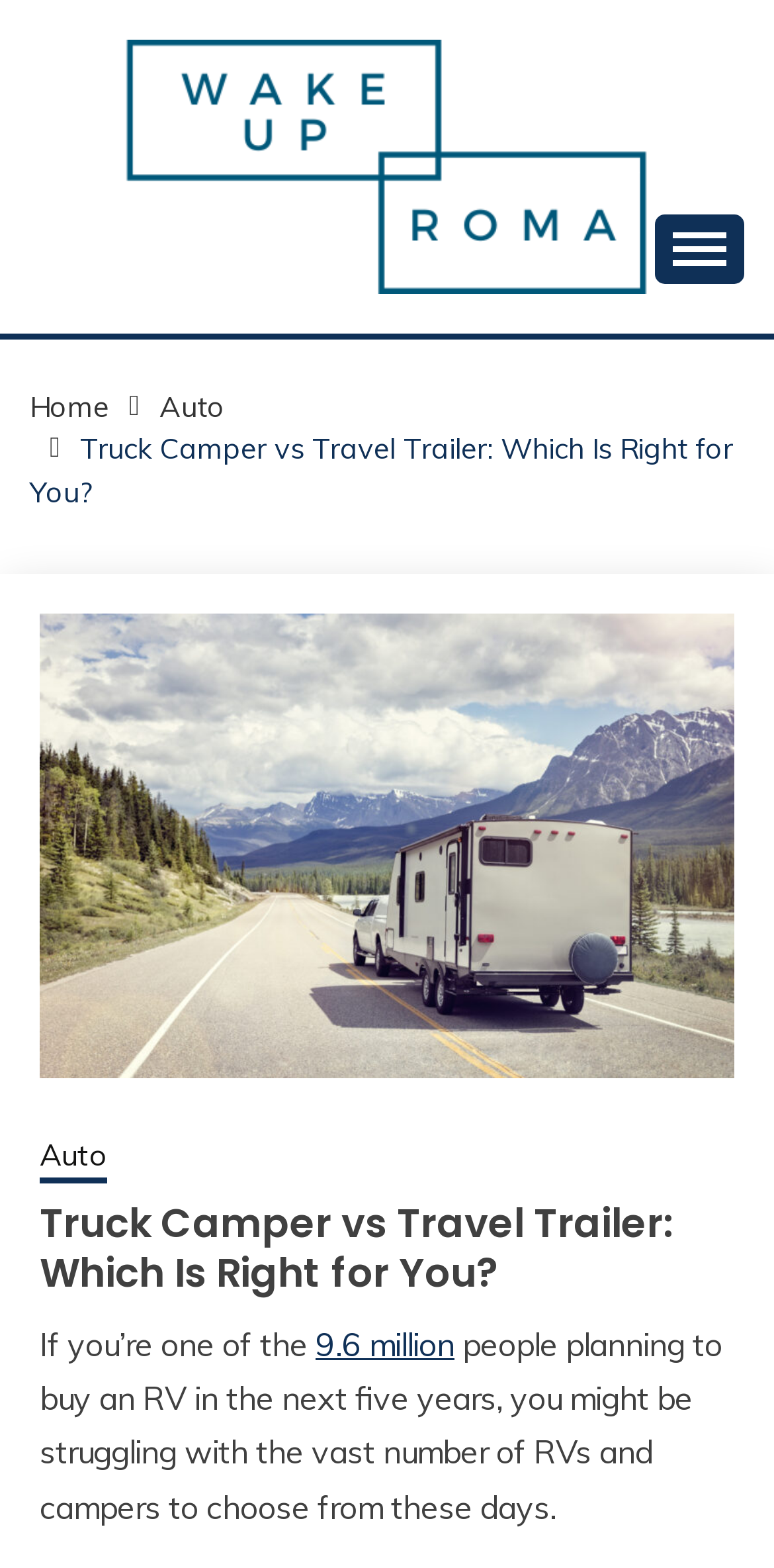What is the purpose of the button at the top right corner?
Provide an in-depth and detailed explanation in response to the question.

The button at the top right corner has an icon and is labeled as a button that controls the primary menu, indicating that it can be used to expand or collapse the menu.